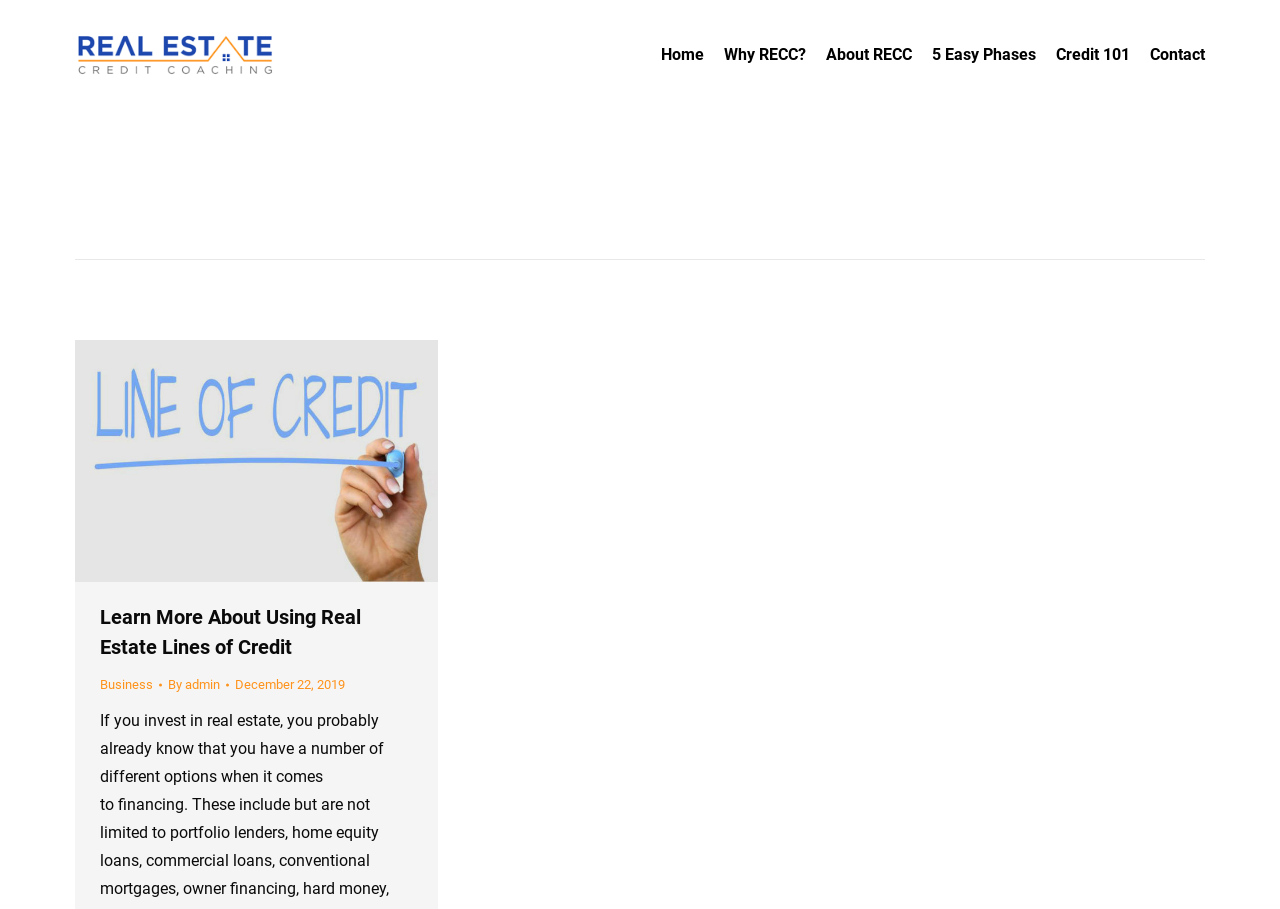Please identify the bounding box coordinates of the area that needs to be clicked to follow this instruction: "Explore 'Writing Contests'".

None